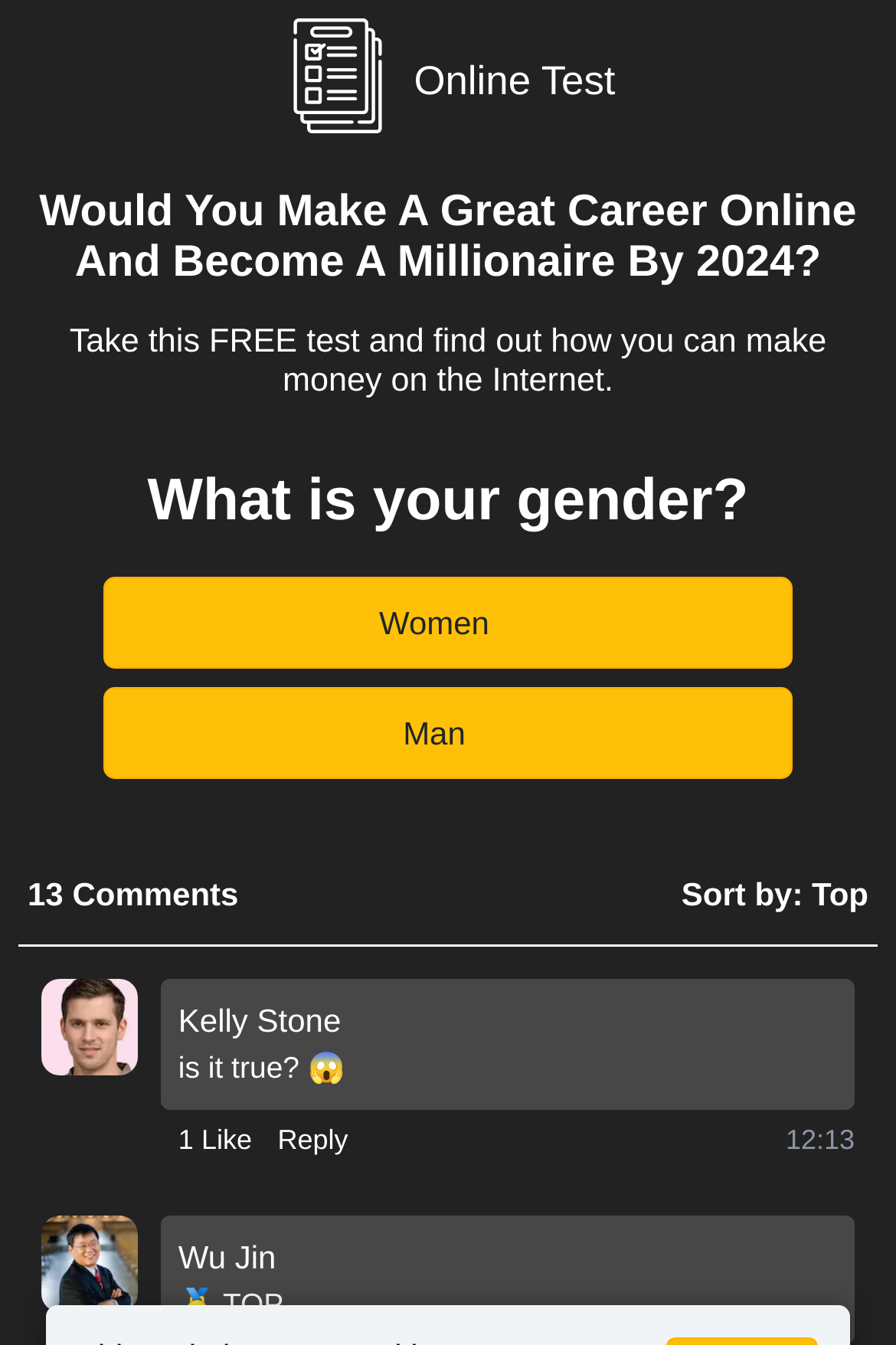Give an extensive and precise description of the webpage.

The webpage appears to be a survey or quiz page, with a prominent heading that asks if the user would make a great career online and become a millionaire by 2024. Below this heading, there is a subheading that invites the user to take a free test to find out how they can make money on the internet.

At the top left of the page, there is a logo image, and next to it, a static text element that reads "Online Test". 

The main content of the page is divided into sections, with a question "What is your gender?" followed by two buttons, "Women" and "Man", allowing the user to select their gender.

Below this section, there is a comment section with a static text element that reads "13" and another that reads "Comments". There is also a sorting option that allows users to sort comments by "Top".

The page also features a section with a profile image of "Kelly Stone" and a comment that reads "is it true? 😱" with like and reply buttons below it. The comment also has a timestamp of "12:13".

Further down the page, there is another profile image of "Wu Jin" and a comment that reads "🥇 TOP".